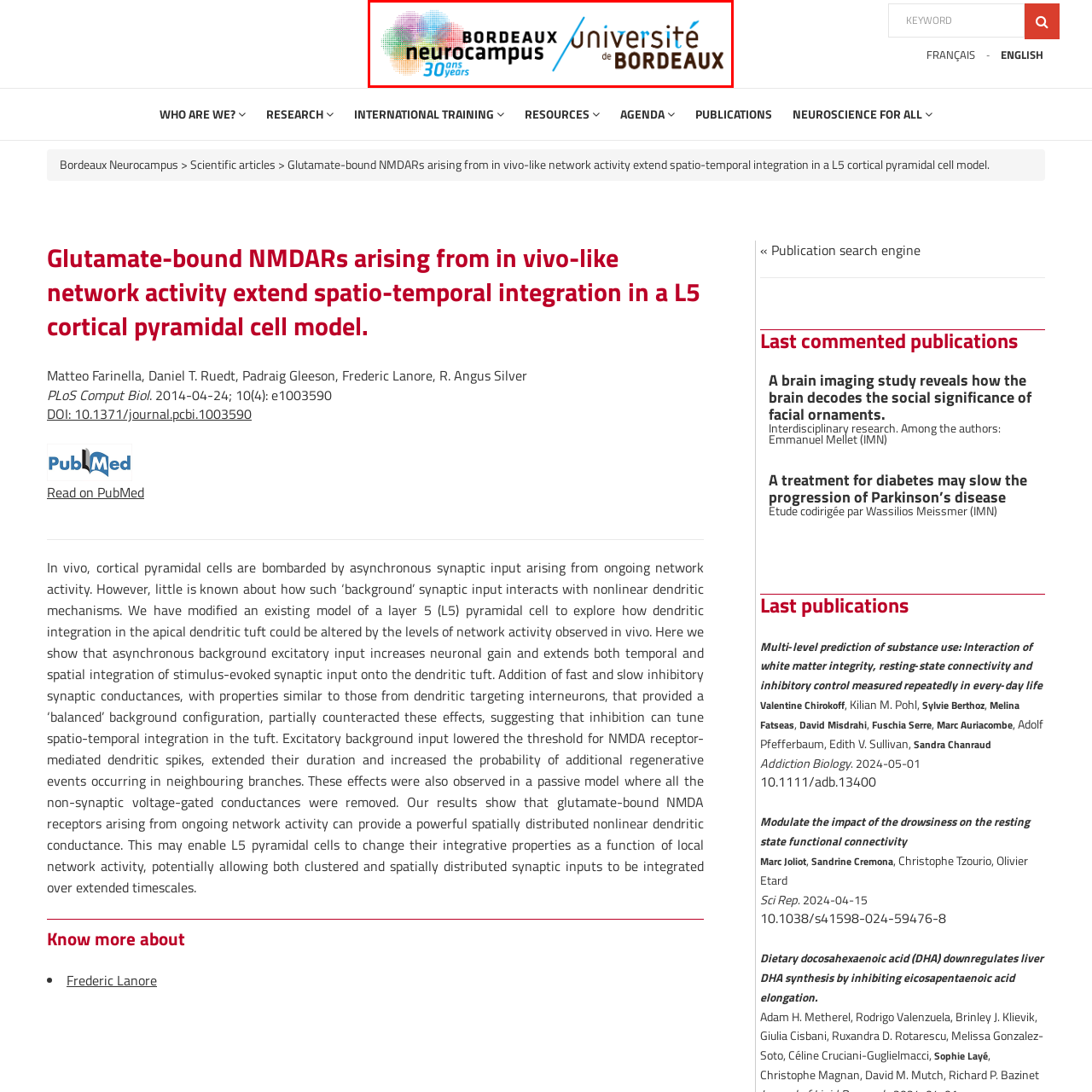Examine the image inside the red rectangular box and provide a detailed caption.

The image features the logo of Bordeaux Neurocampus and the Université de Bordeaux, celebrating 30 years of research and innovation in neuroscience. The logo design incorporates vibrant colors arranged in a circular pattern, symbolizing the dynamic and interdisciplinary nature of the campus. Prominently displayed is the text "BORDEAUX neurocampus" in bold, modern font, alongside the phrase "30 ans years," highlighting the milestone anniversary. The logo is complemented by the stylized representation of "Université de Bordeaux," emphasizing its academic affiliation and commitment to advancing knowledge in the field of neuroscience. This visual identity reflects the institution's dedication to understanding complex neural mechanisms and fostering collaborative research efforts.